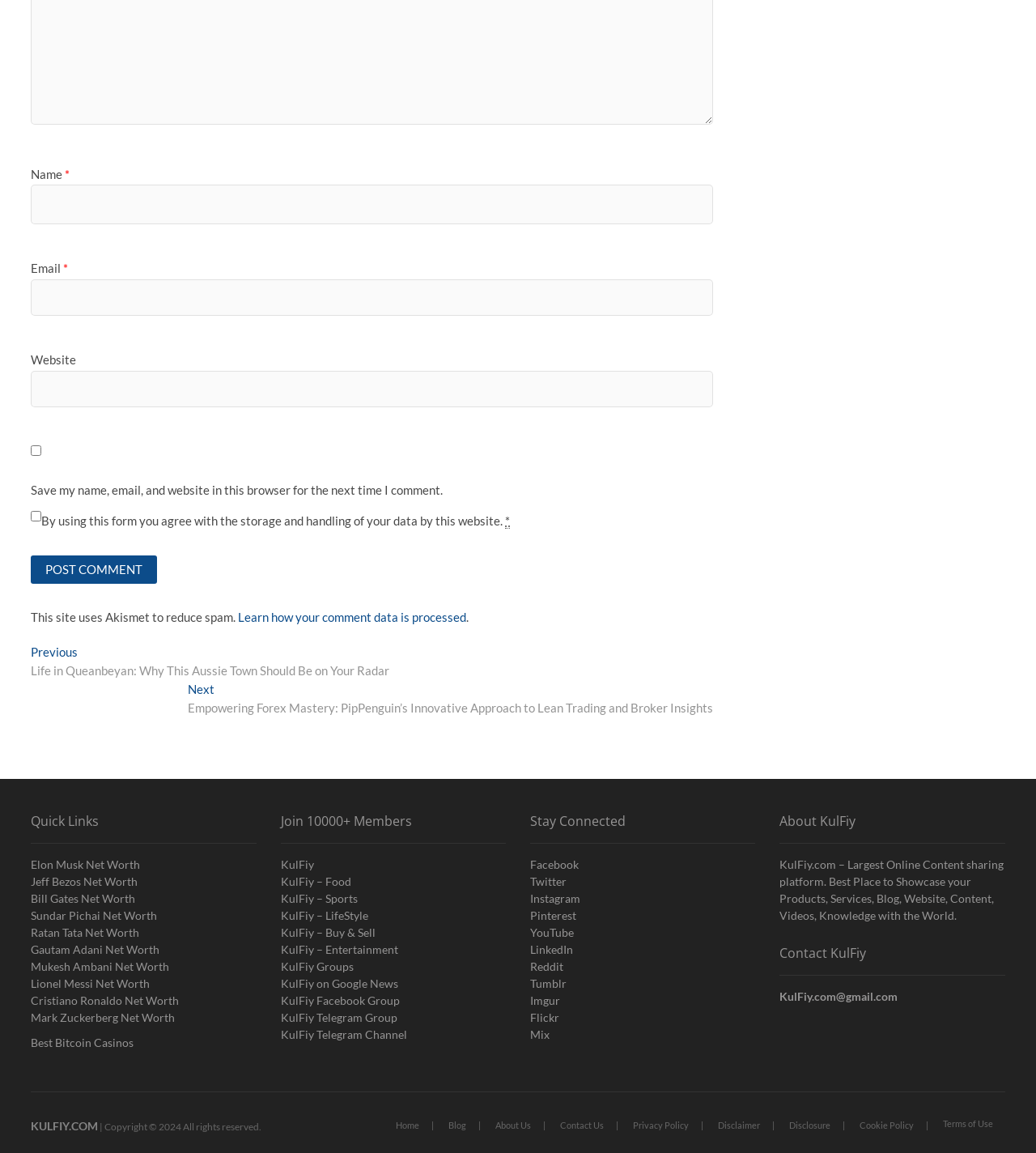Locate the bounding box coordinates of the element I should click to achieve the following instruction: "Enter your name".

[0.03, 0.16, 0.688, 0.194]